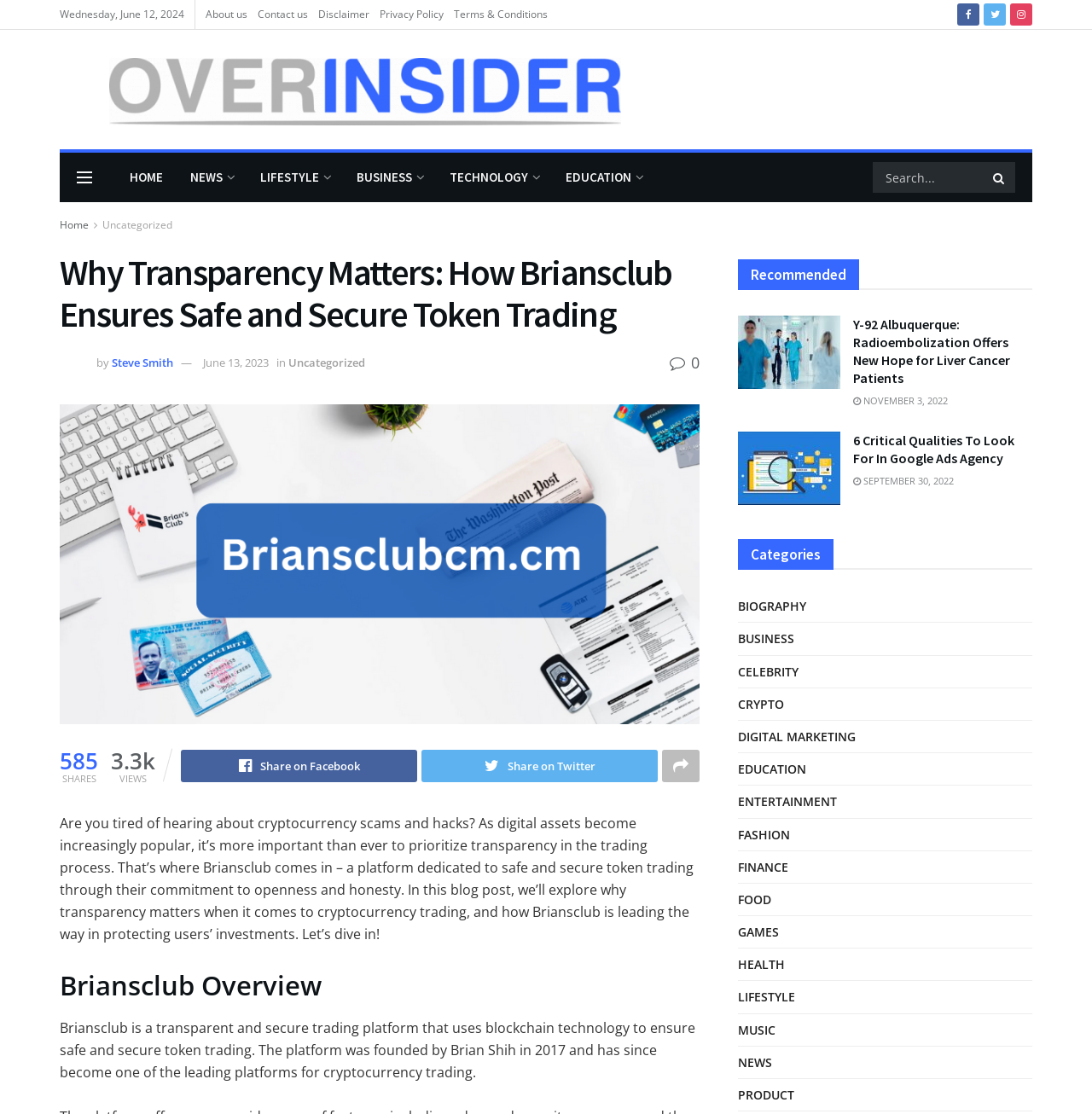Determine the bounding box coordinates for the element that should be clicked to follow this instruction: "Learn more about Y-92 Albuquerque". The coordinates should be given as four float numbers between 0 and 1, in the format [left, top, right, bottom].

[0.676, 0.283, 0.77, 0.349]